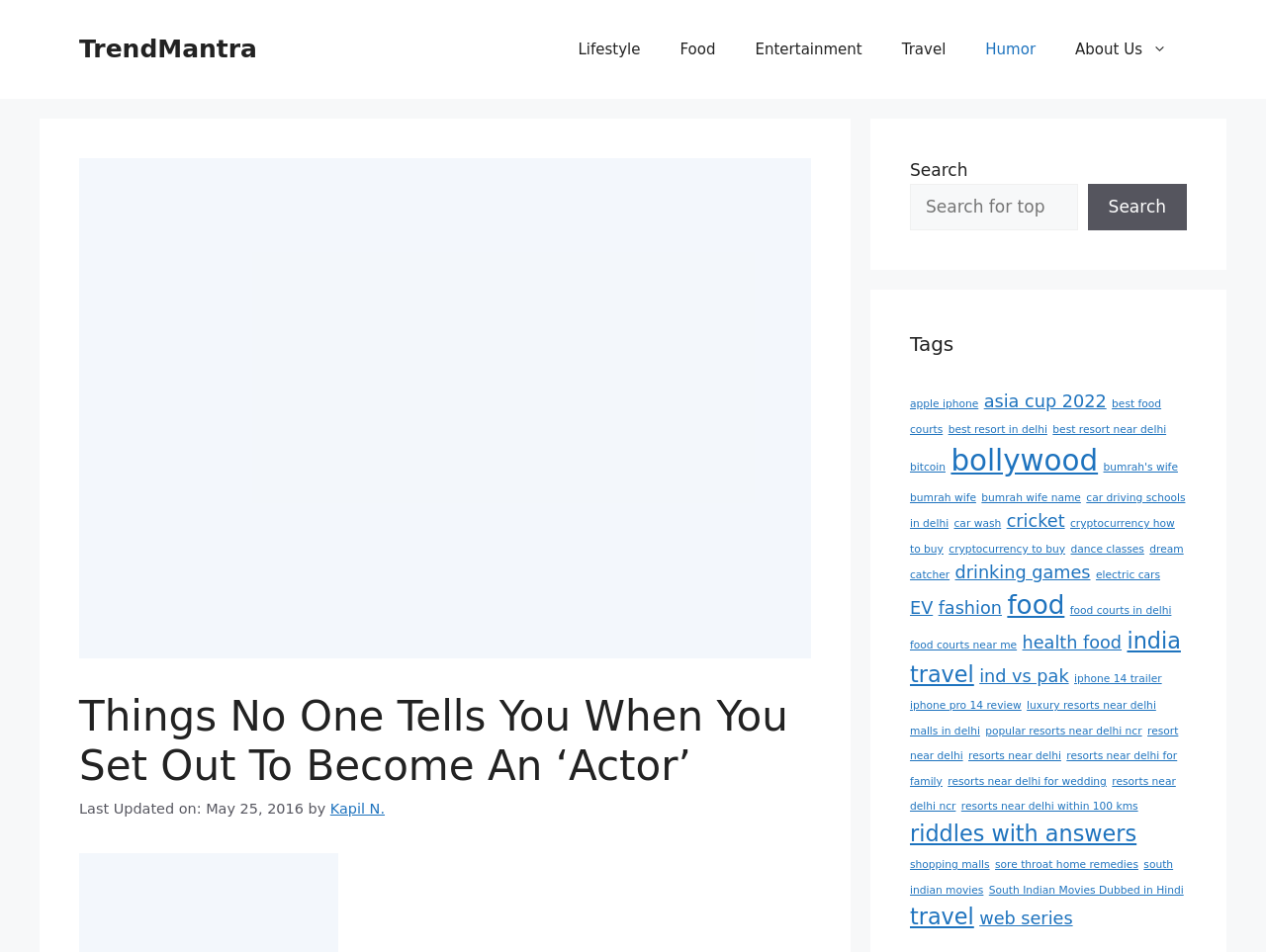Please study the image and answer the question comprehensively:
What is the topic of the article?

I inferred the topic of the article by reading the heading 'Things No One Tells You When You Set Out To Become An ‘Actor’’.